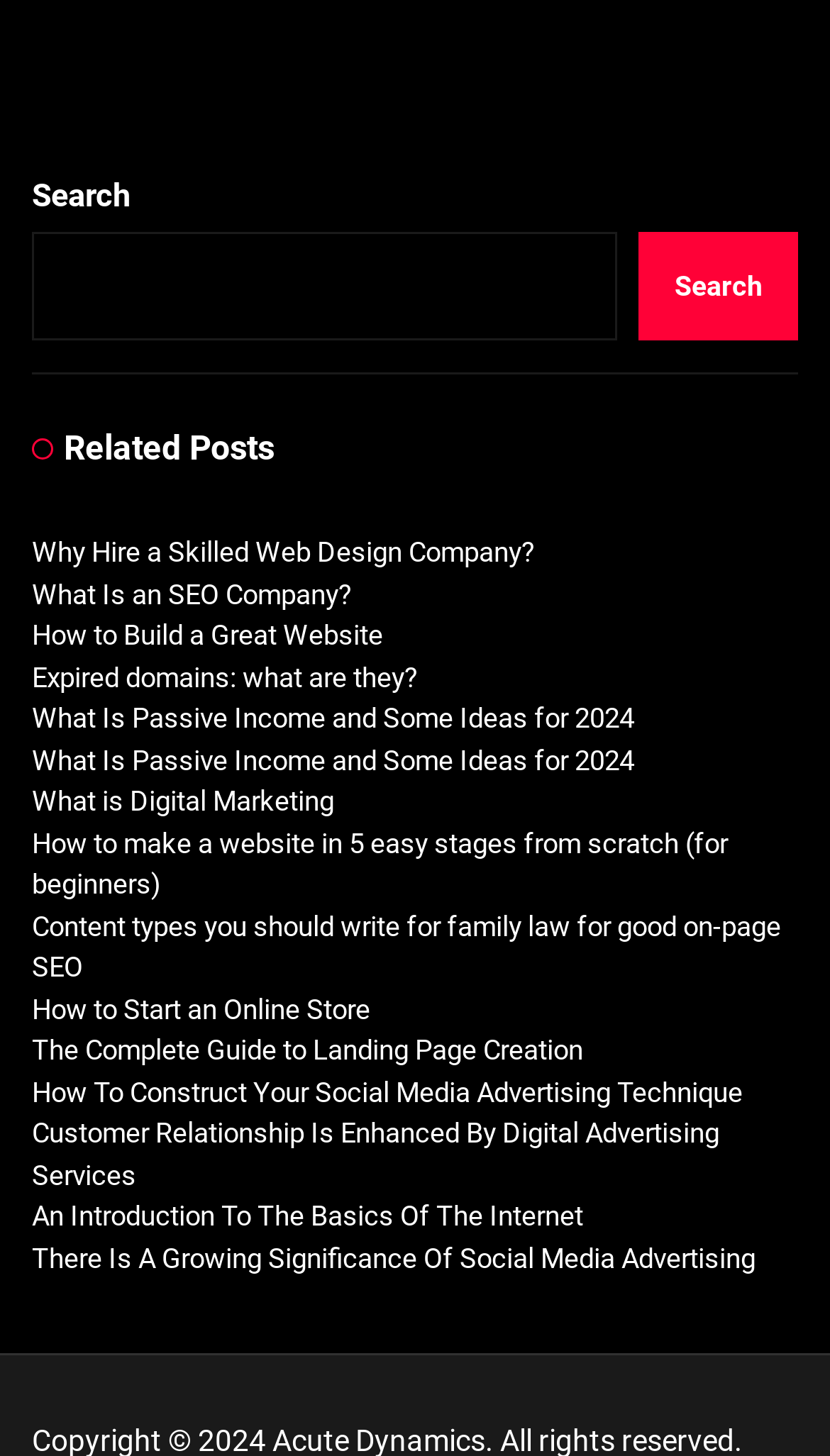Analyze the image and give a detailed response to the question:
How many links are there under 'Related Posts'?

I counted the number of link elements under the 'Related Posts' heading, starting from 'Why Hire a Skilled Web Design Company?' to 'There Is A Growing Significance Of Social Media Advertising'.